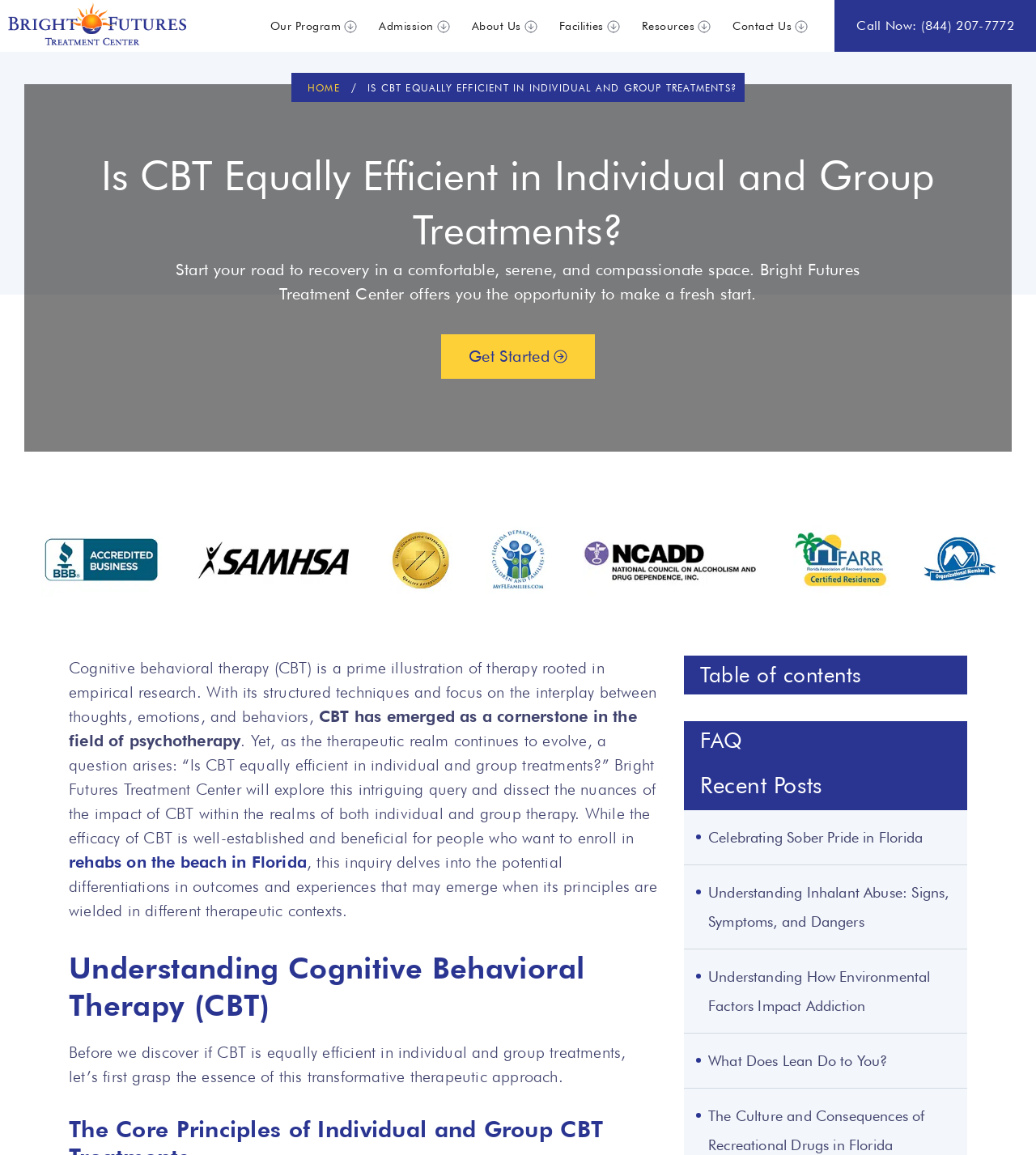What is the topic of the article on this webpage?
Using the image, provide a detailed and thorough answer to the question.

The topic of the article can be inferred from the heading 'Is CBT Equally Efficient in Individual and Group Treatments?' and the subsequent paragraphs, which discuss the efficacy of Cognitive Behavioral Therapy (CBT) in different therapeutic contexts.